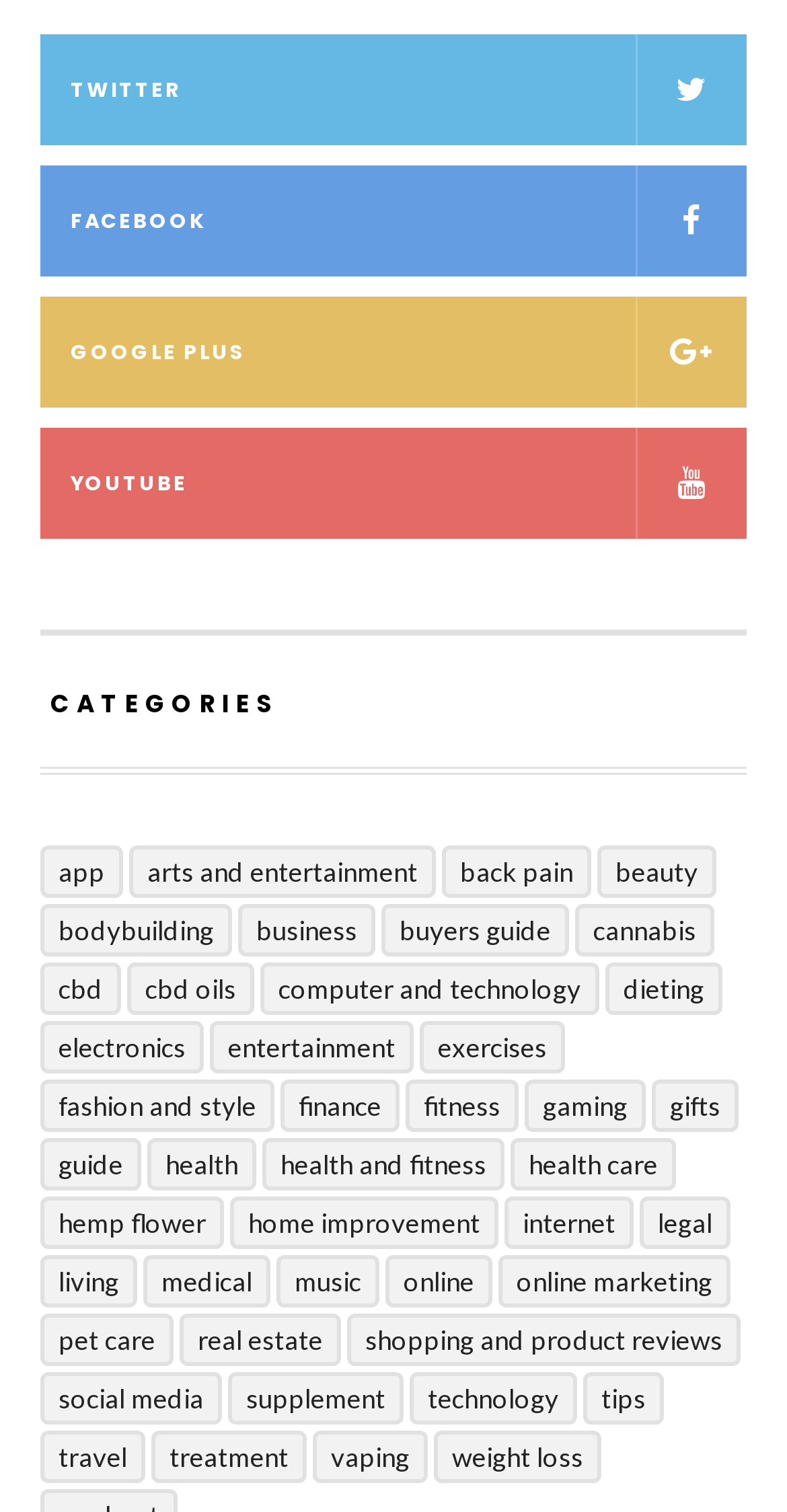Please give a short response to the question using one word or a phrase:
What is the category with the most items?

Guide